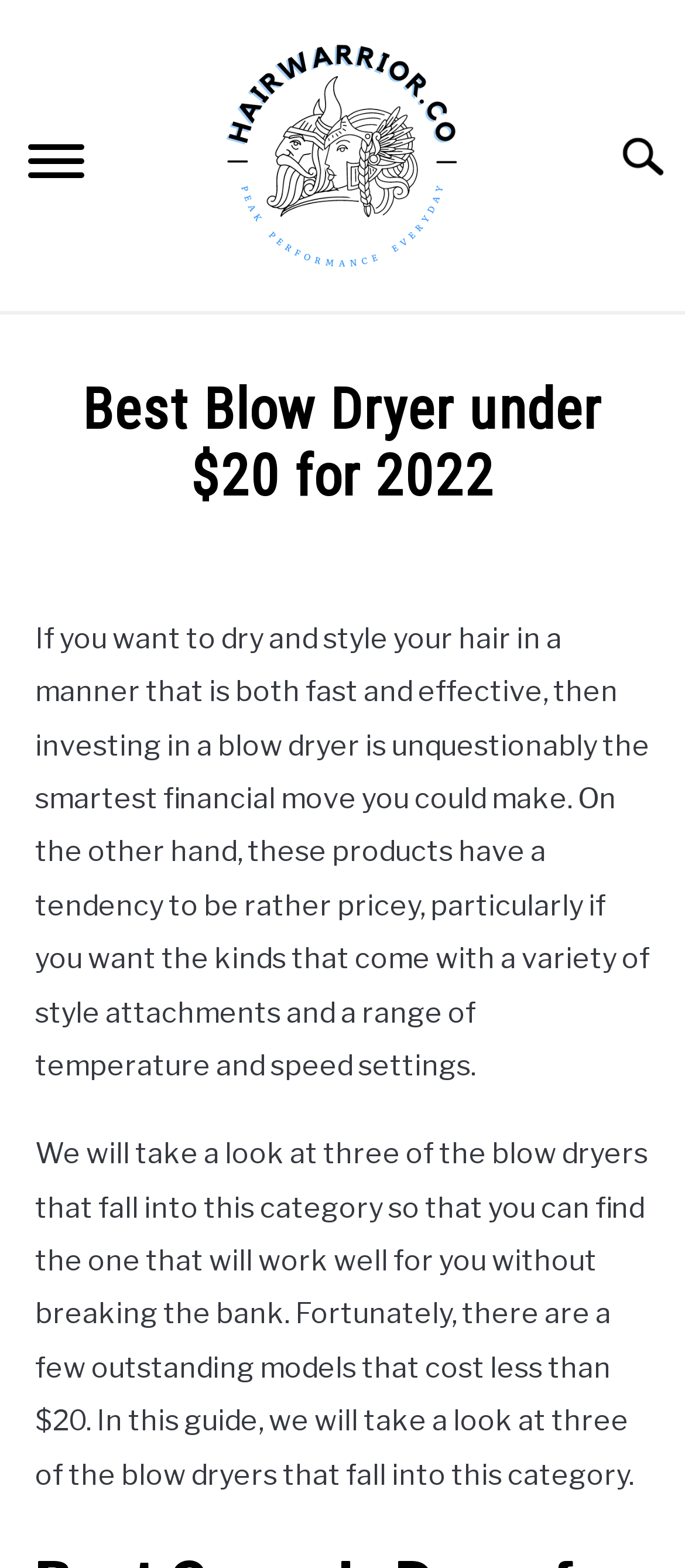Identify and provide the bounding box for the element described by: "MENU".

[0.0, 0.074, 0.164, 0.137]